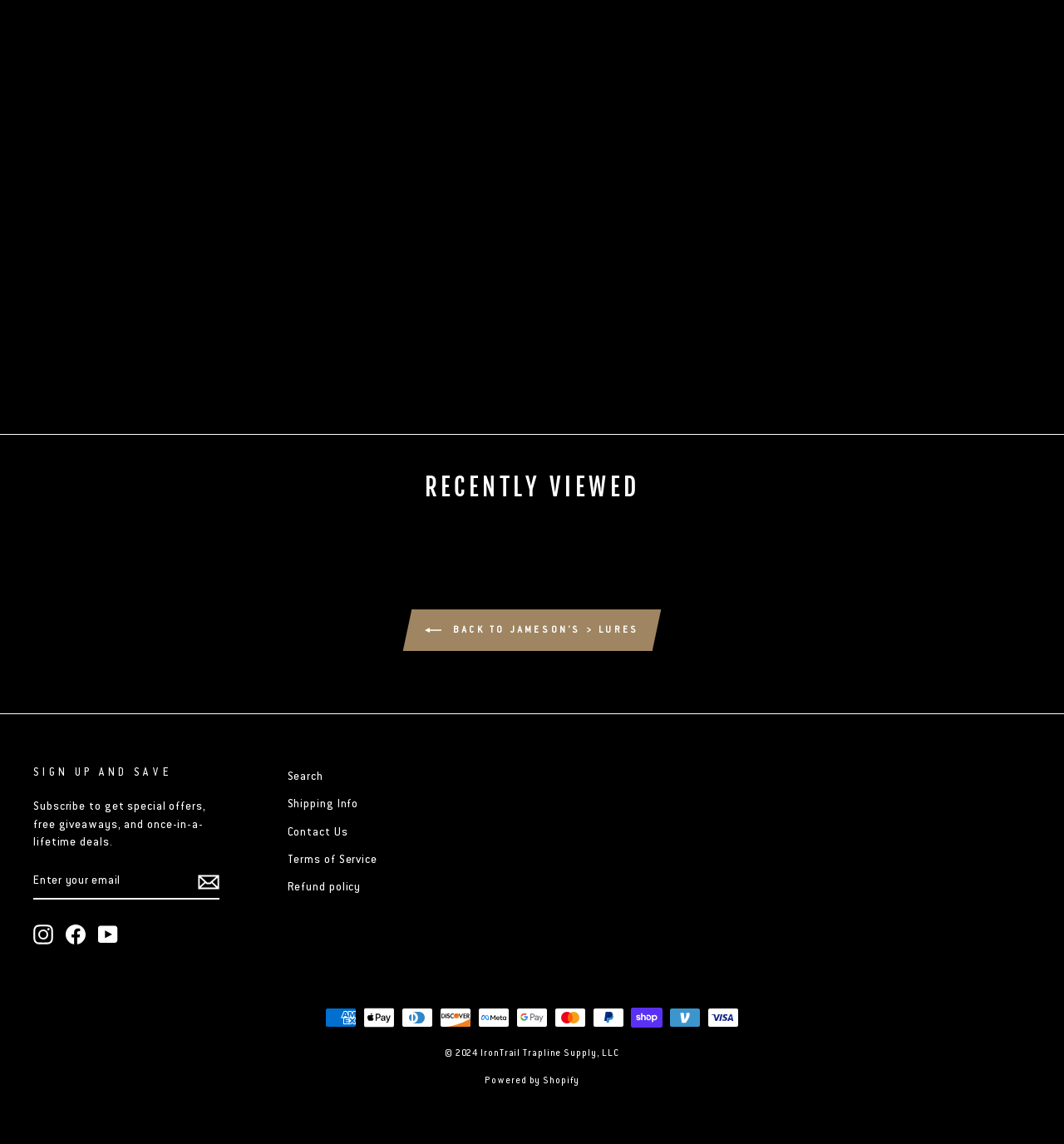What is the name of the company mentioned in the copyright text?
Based on the visual, give a brief answer using one word or a short phrase.

IronTrail Trapline Supply, LLC